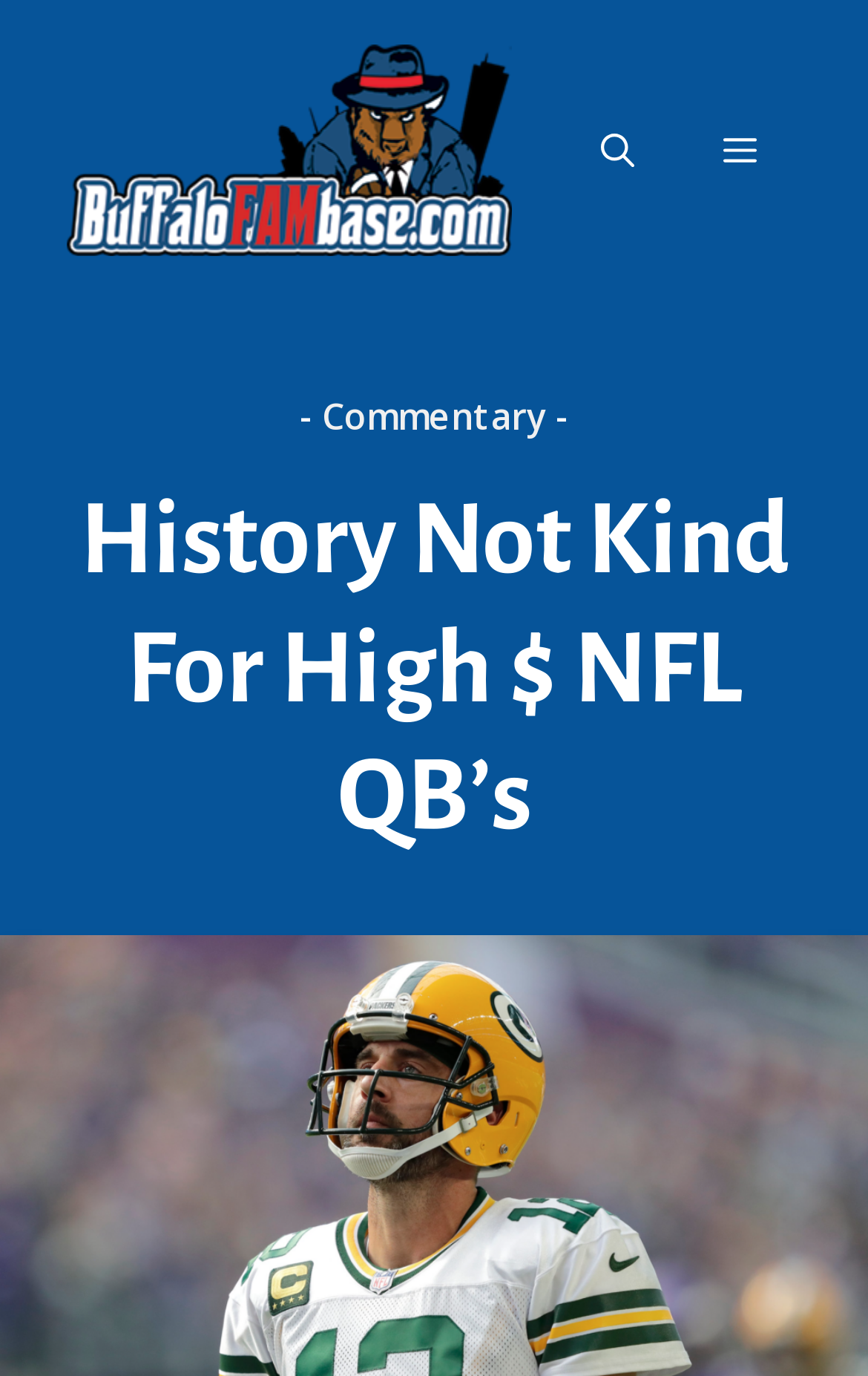Locate and provide the bounding box coordinates for the HTML element that matches this description: "Menu".

[0.782, 0.06, 0.923, 0.157]